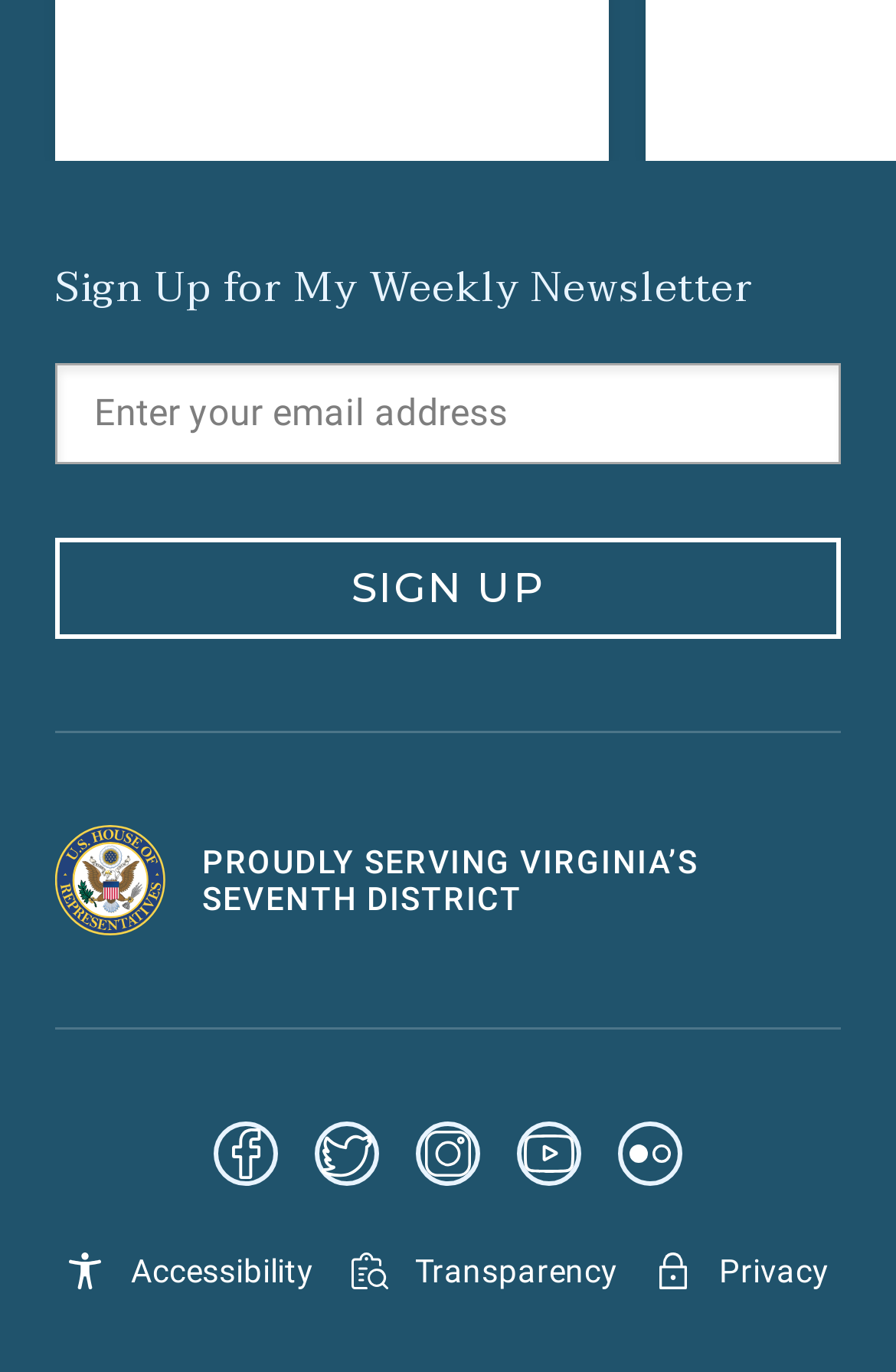Can you find the bounding box coordinates for the element that needs to be clicked to execute this instruction: "Click SIGN UP"? The coordinates should be given as four float numbers between 0 and 1, i.e., [left, top, right, bottom].

[0.062, 0.392, 0.938, 0.466]